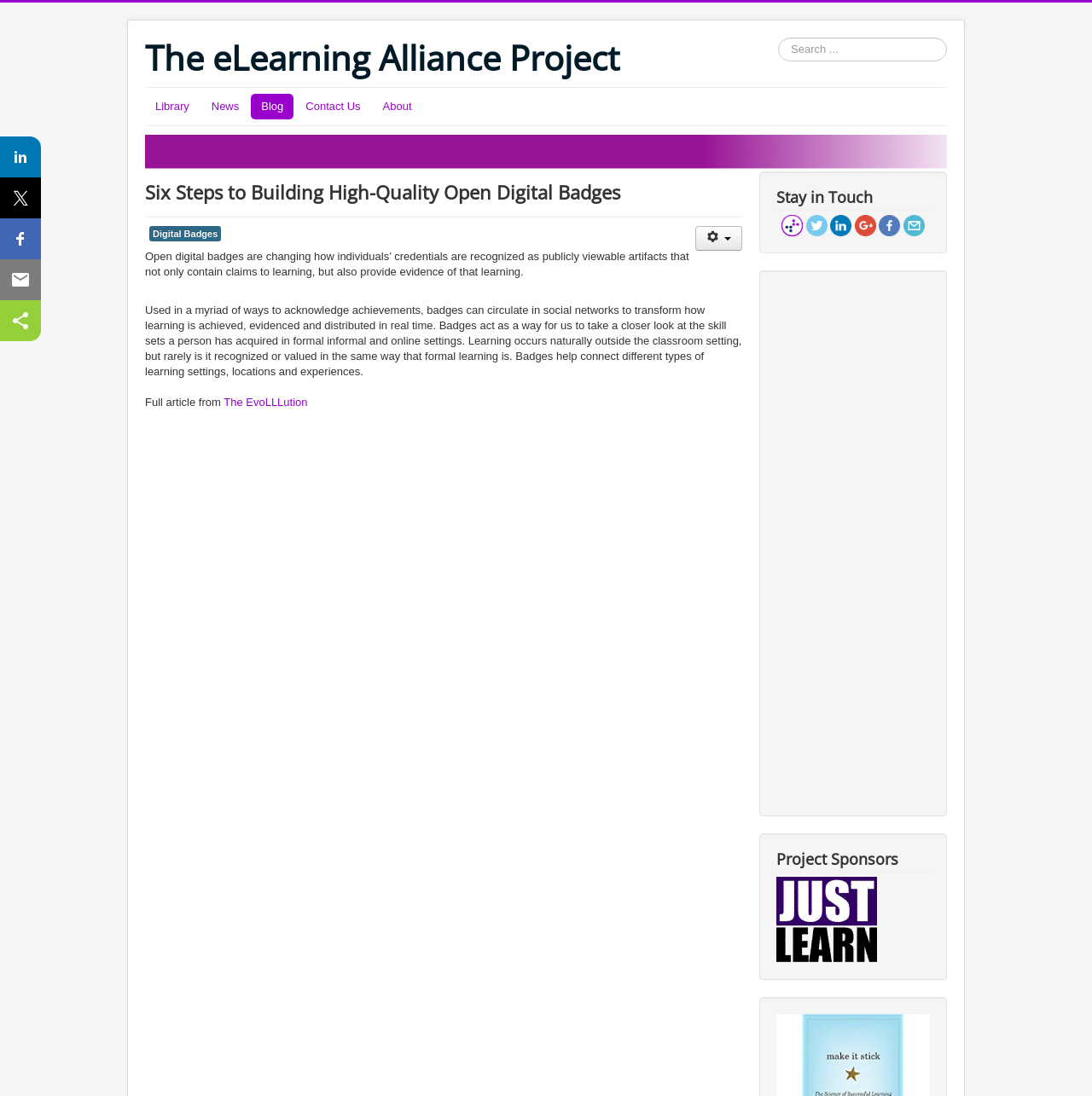Locate the coordinates of the bounding box for the clickable region that fulfills this instruction: "Follow eLearning Alliance on Twitter".

[0.738, 0.199, 0.757, 0.211]